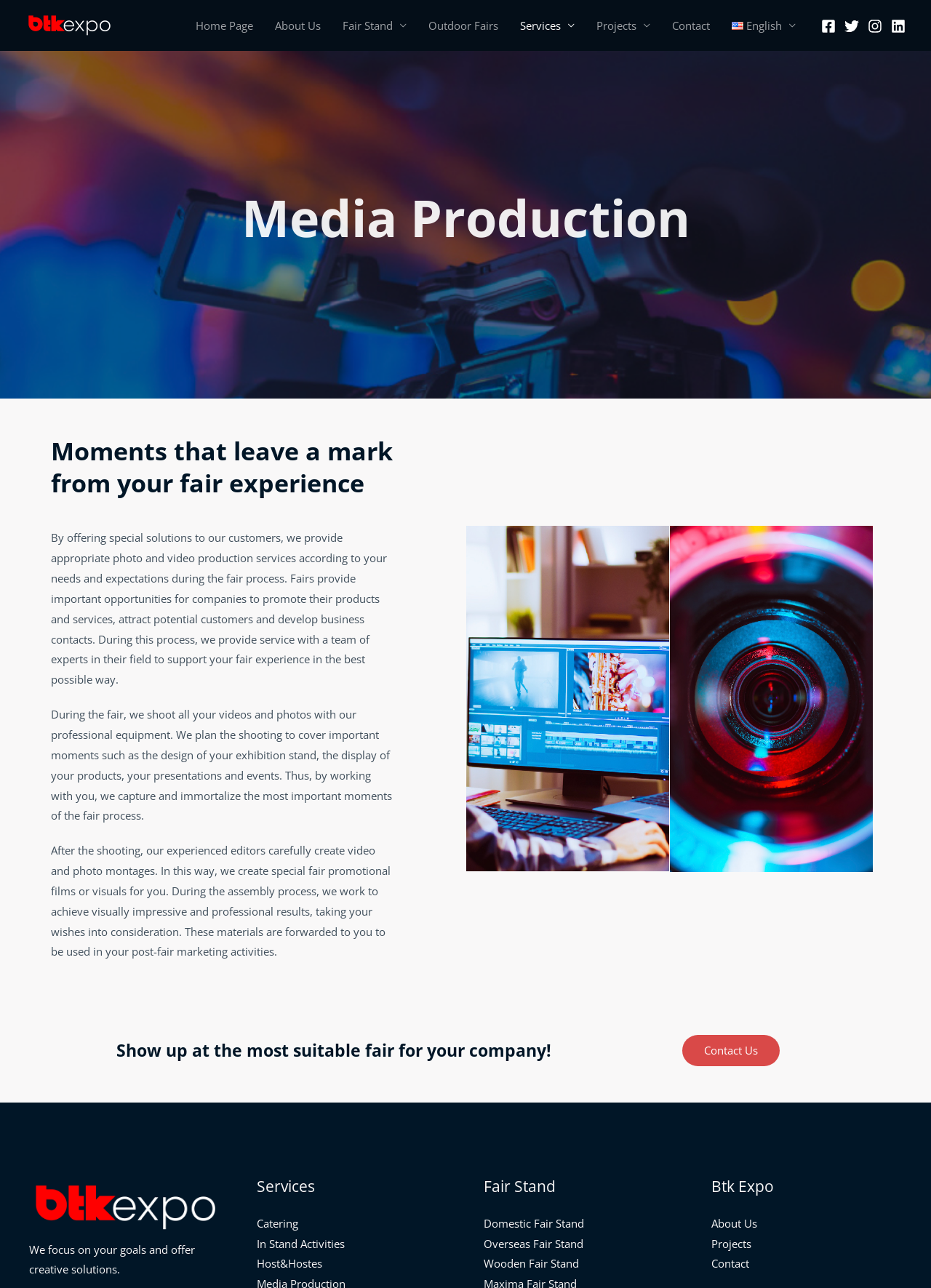Identify and provide the bounding box coordinates of the UI element described: "Contact". The coordinates should be formatted as [left, top, right, bottom], with each number being a float between 0 and 1.

[0.71, 0.0, 0.774, 0.04]